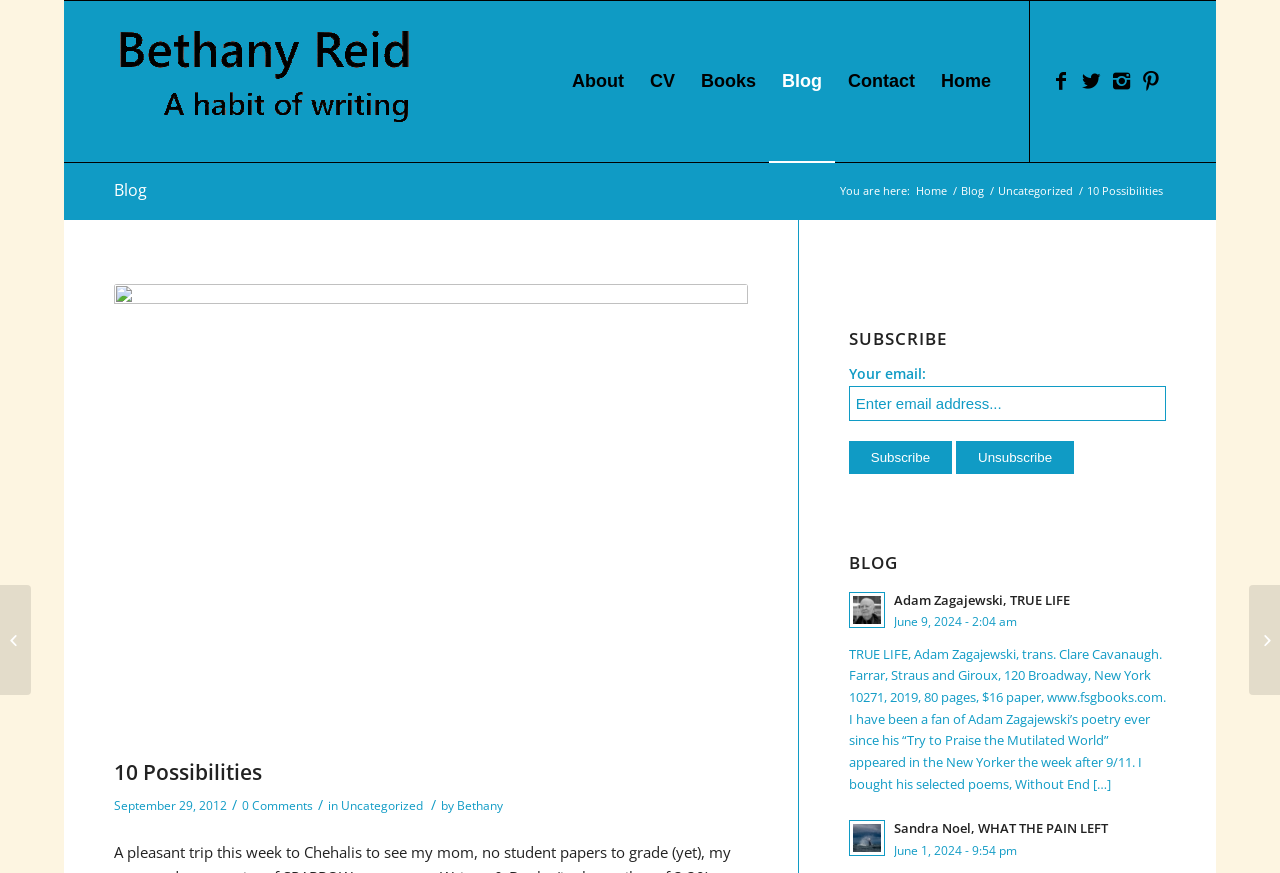What is the purpose of the textbox?
Give a detailed response to the question by analyzing the screenshot.

The textbox is located in the 'SUBSCRIBE' section, and it has a placeholder text that says 'Enter email address...'. This suggests that the purpose of the textbox is to enter an email address, likely for subscription purposes.